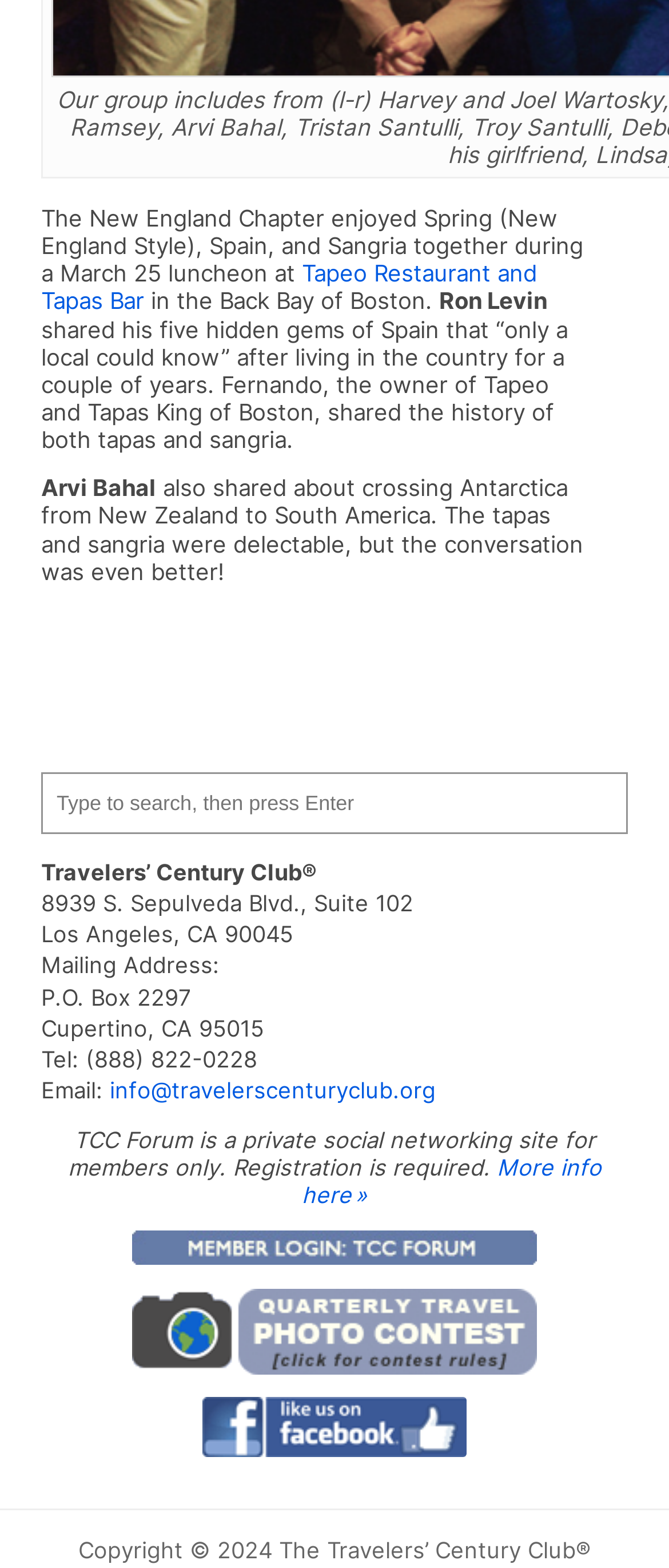What is the copyright year mentioned at the bottom of the page?
Answer with a single word or phrase, using the screenshot for reference.

2024